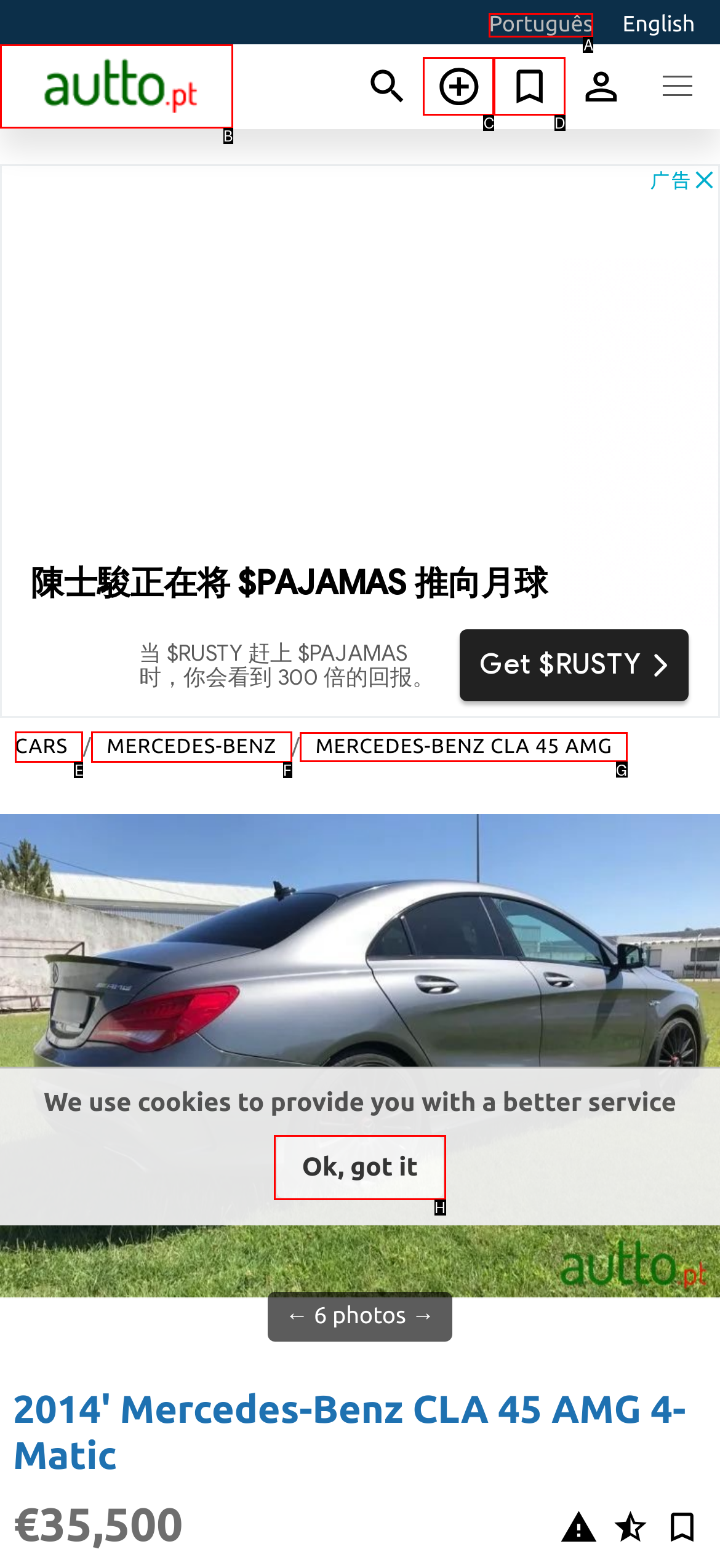Decide which UI element to click to accomplish the task: View Mercedes-Benz CLA 45 AMG page
Respond with the corresponding option letter.

G